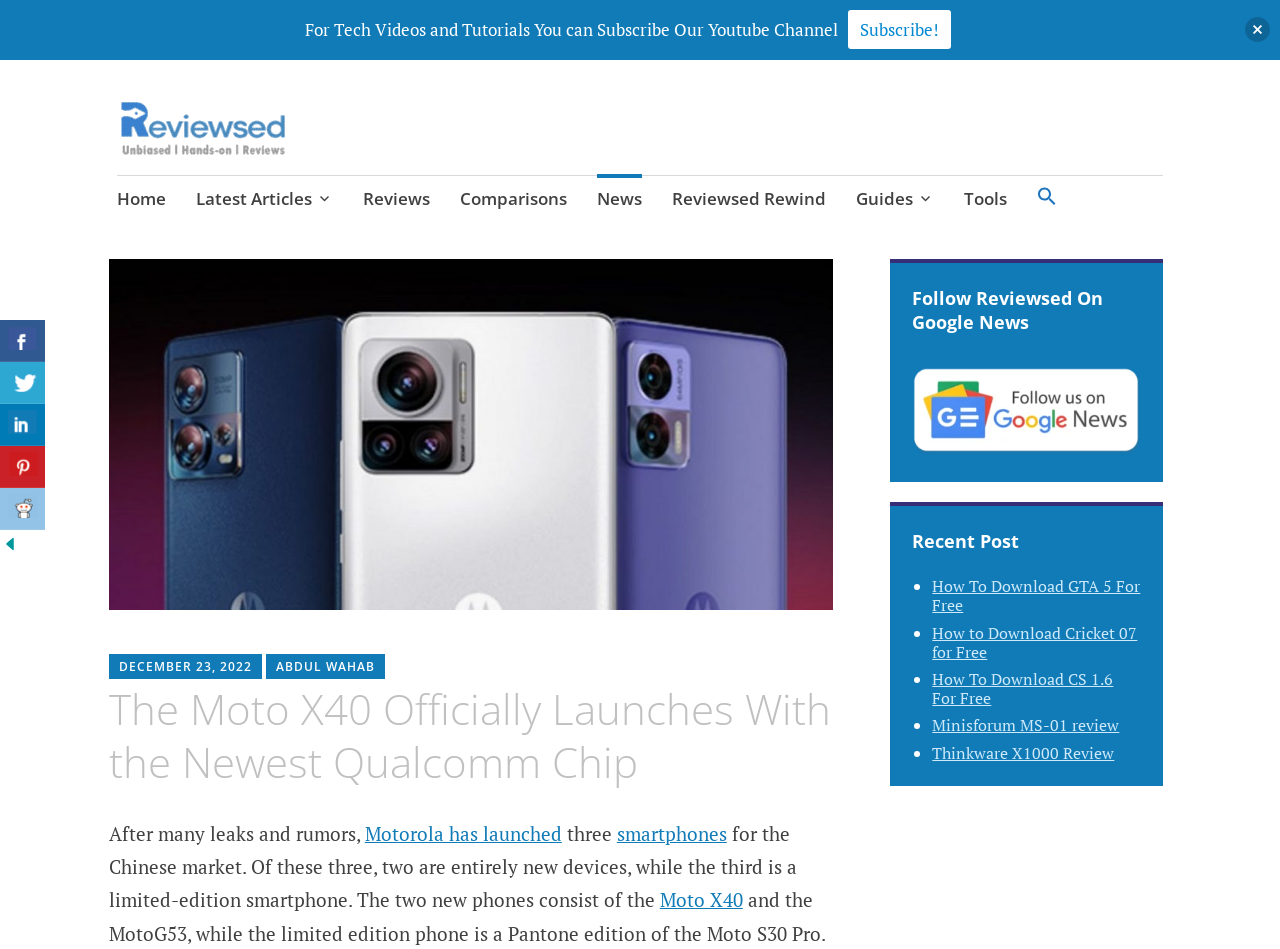Identify the bounding box coordinates of the part that should be clicked to carry out this instruction: "Click on the link 'N2Africa goes global in search for high quality inoculants'".

None